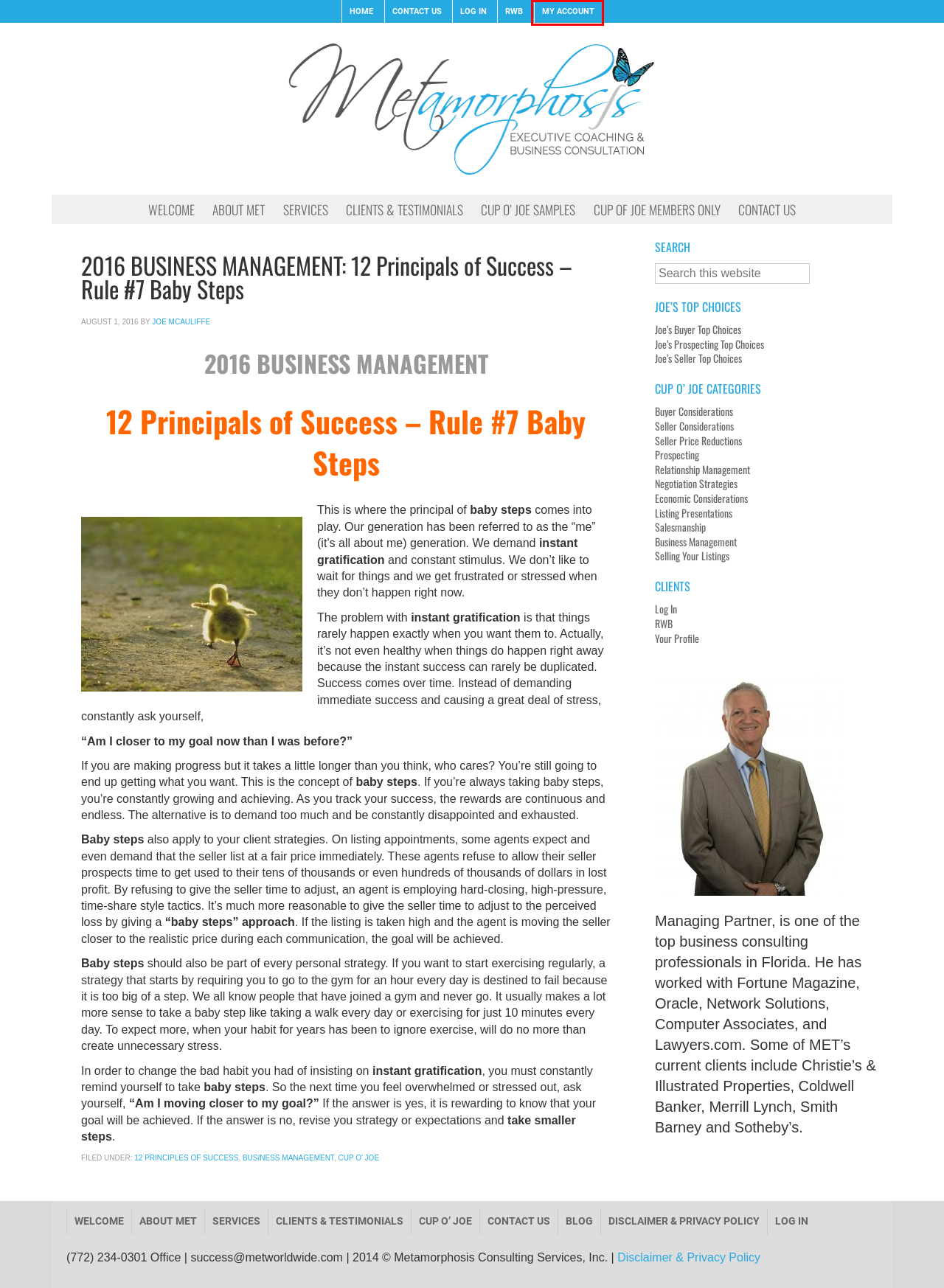You are provided with a screenshot of a webpage that has a red bounding box highlighting a UI element. Choose the most accurate webpage description that matches the new webpage after clicking the highlighted element. Here are your choices:
A. Cup O’ Joe
B. Log In
C. 12 Principles of Success
D. Blog
E. RWB
F. Services
G. Relationship Management
H. Membership Account

H